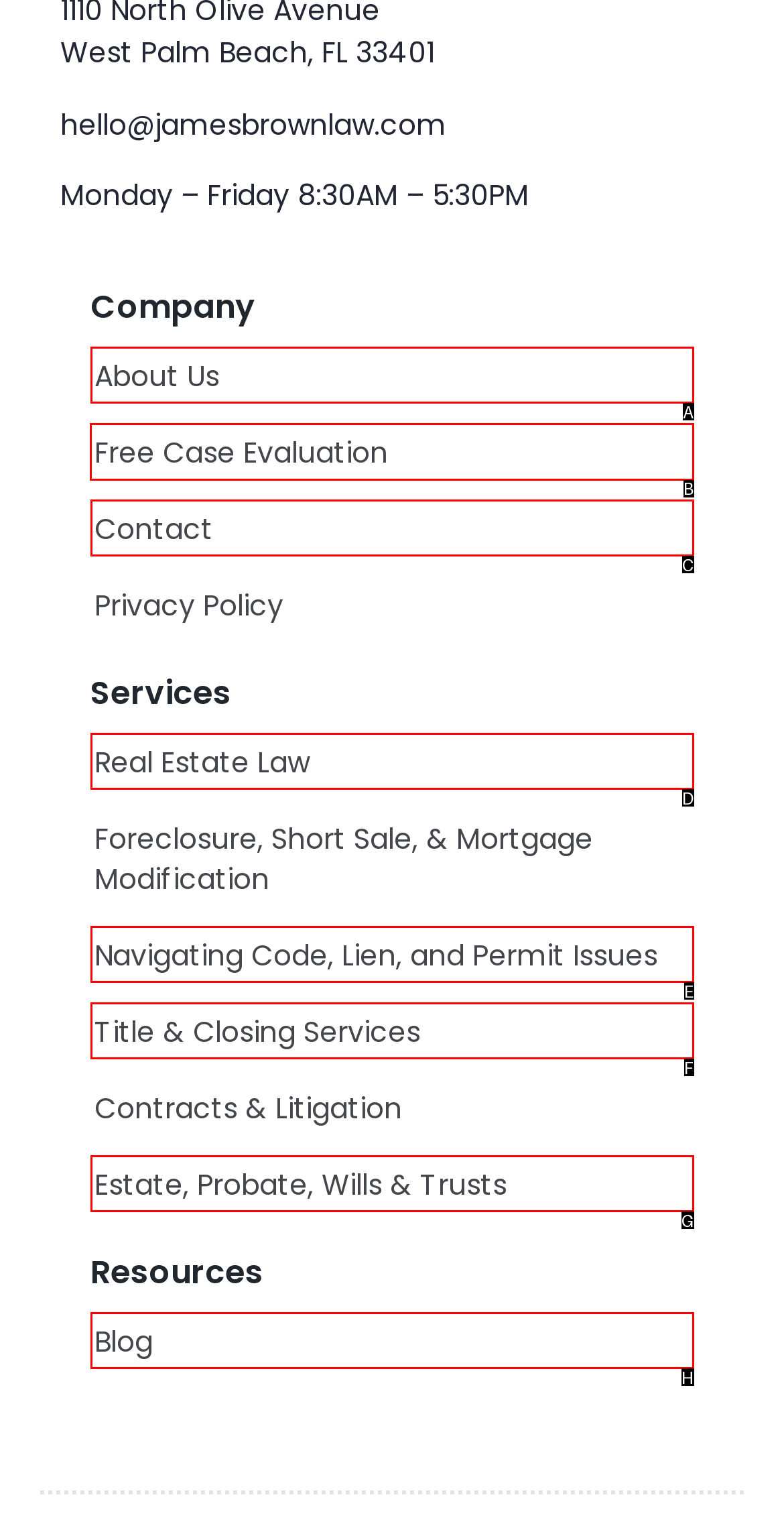Tell me which one HTML element I should click to complete the following task: Get a free case evaluation Answer with the option's letter from the given choices directly.

B